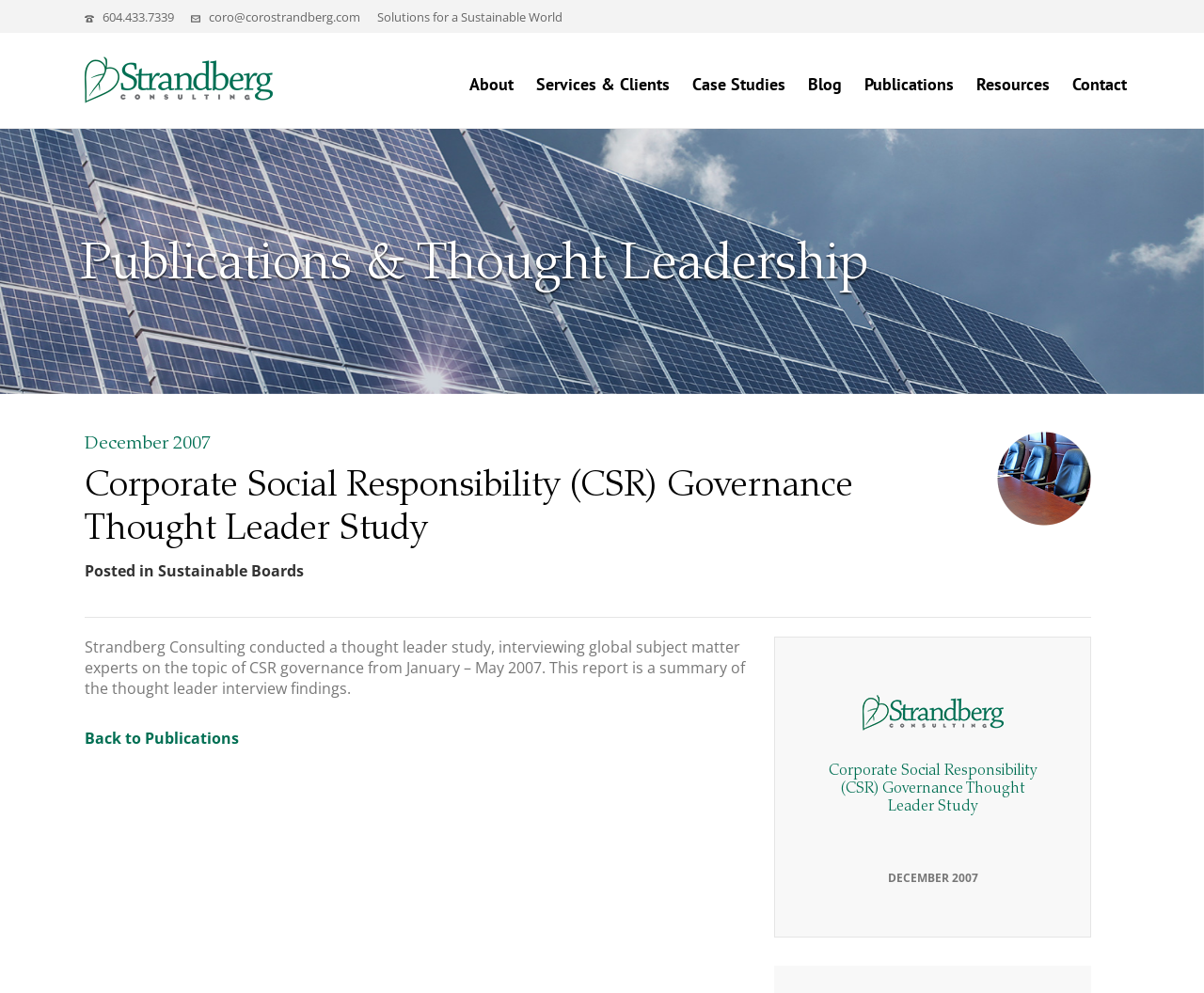Can you provide the bounding box coordinates for the element that should be clicked to implement the instruction: "Click the 'Back to Publications' link"?

[0.07, 0.733, 0.198, 0.754]